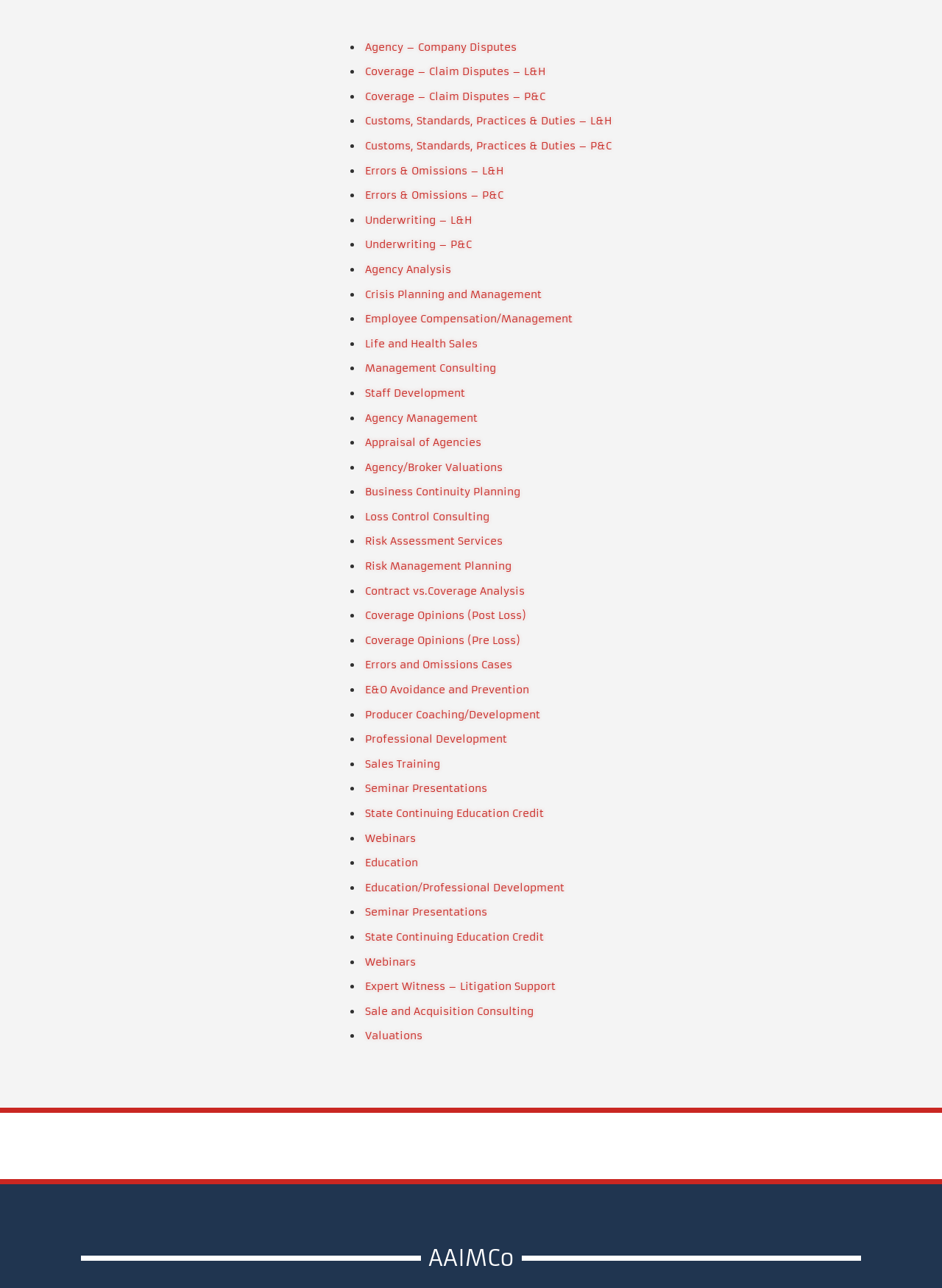What is the difference between Coverage Opinions (Post Loss) and Coverage Opinions (Pre Loss)?
Using the image as a reference, give a one-word or short phrase answer.

Timing of coverage opinion